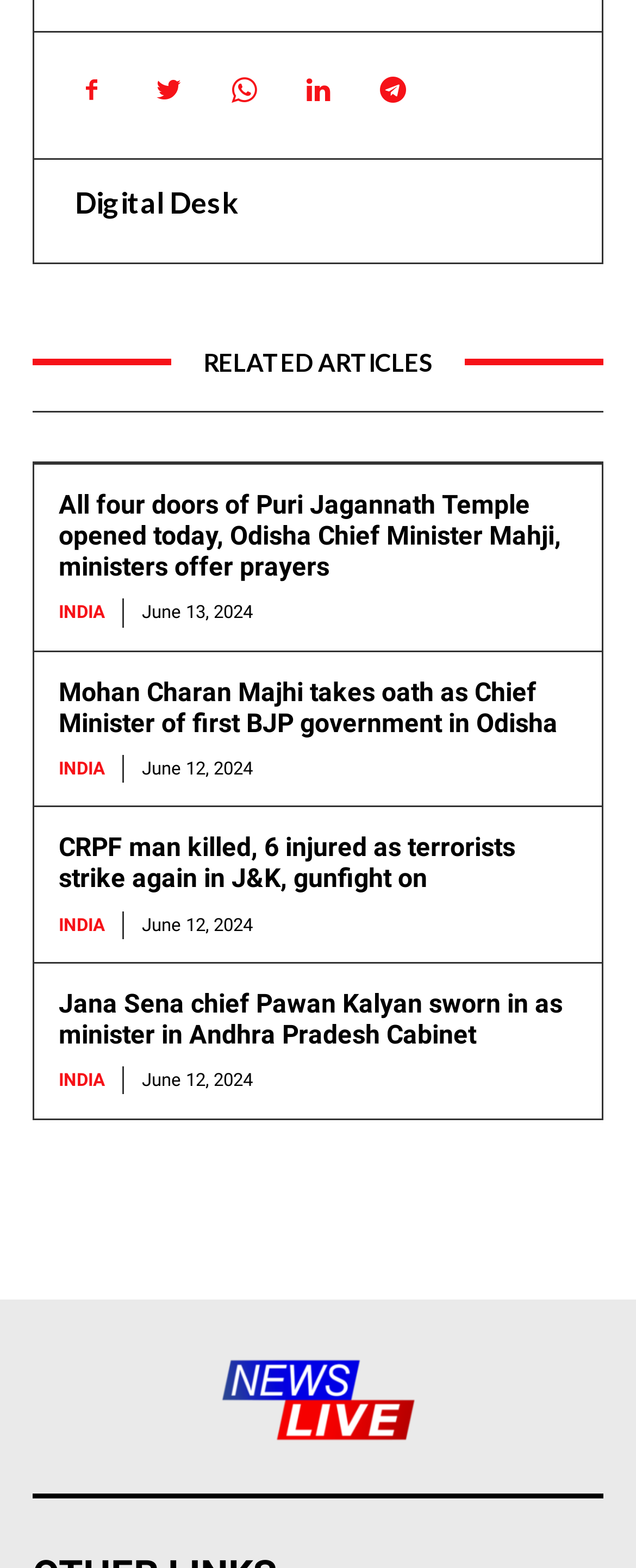Identify the bounding box coordinates for the element you need to click to achieve the following task: "Check the news about CRPF man killed in J&K". The coordinates must be four float values ranging from 0 to 1, formatted as [left, top, right, bottom].

[0.092, 0.53, 0.81, 0.57]